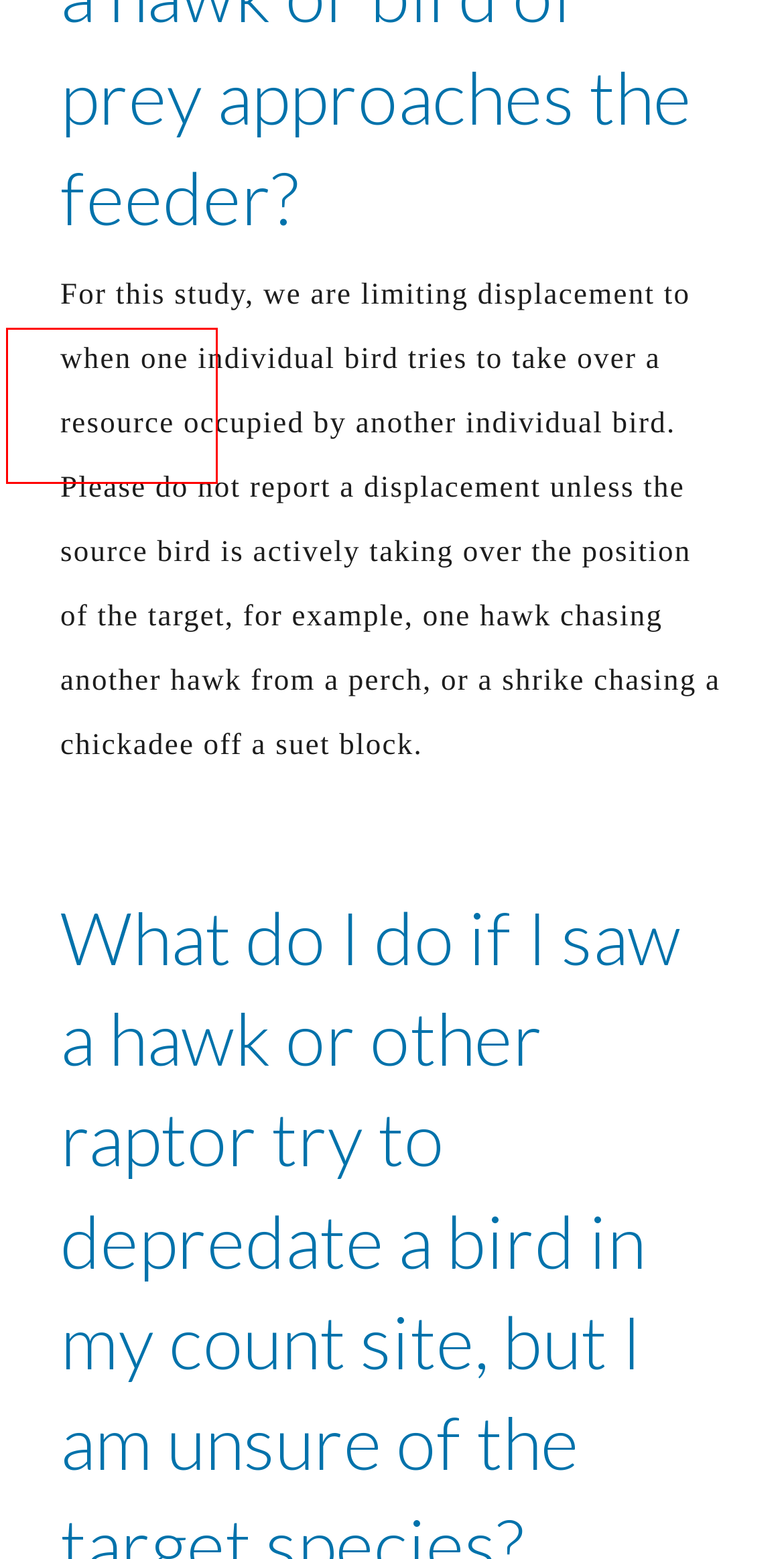Given a screenshot of a webpage with a red bounding box, please pick the webpage description that best fits the new webpage after clicking the element inside the bounding box. Here are the candidates:
A. FeederWatch App - FeederWatch
B. Common Feeder Birds - FeederWatch
C. Featured Participants Archive - FeederWatch
D. Detailed Instructions - FeederWatch
E. How to Participate - FeederWatch
F. Project FeederWatch Trend Graphs
G. Participant Photos - FeederWatch
H. Feeding Birds FAQs Archive - FeederWatch

E